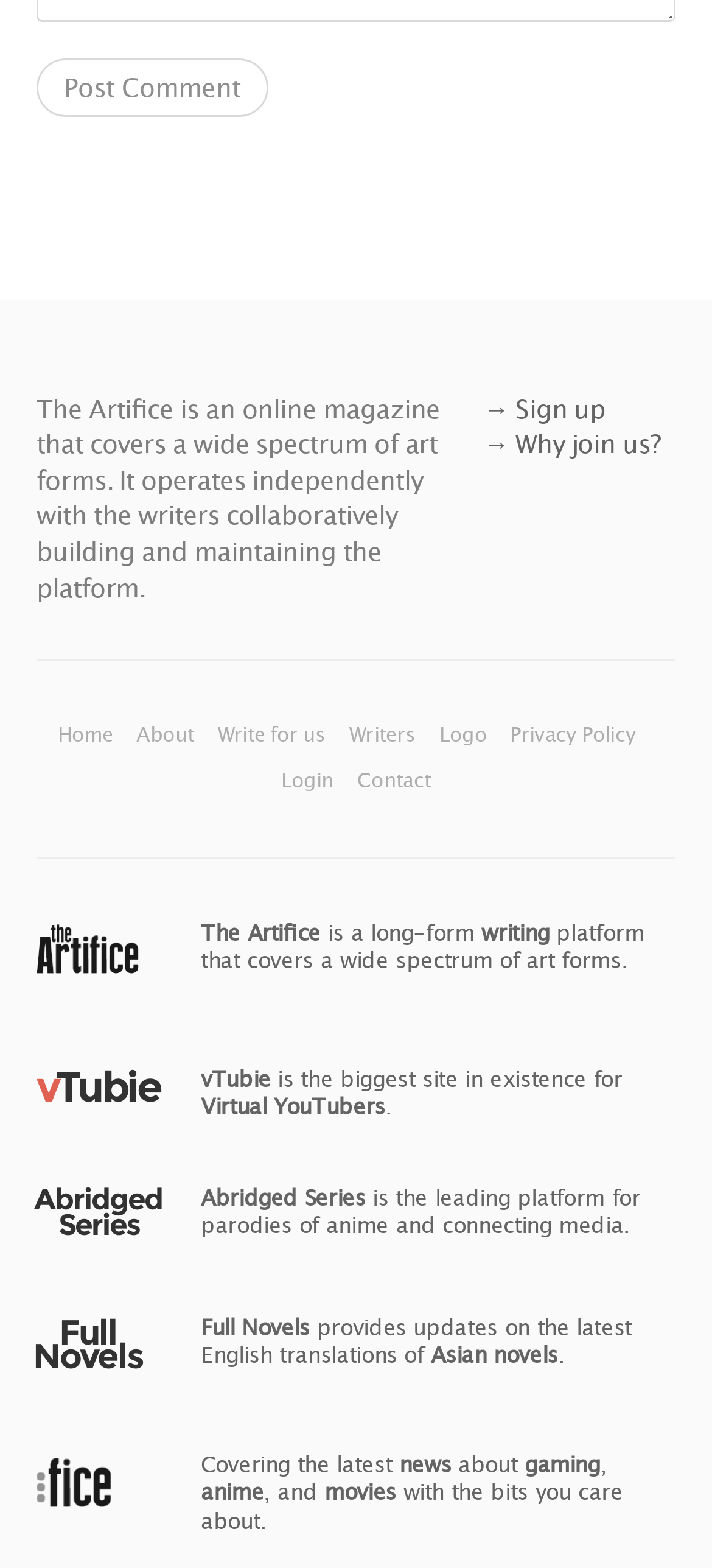Show the bounding box coordinates of the region that should be clicked to follow the instruction: "Click the 'Post Comment' button."

[0.051, 0.037, 0.376, 0.074]